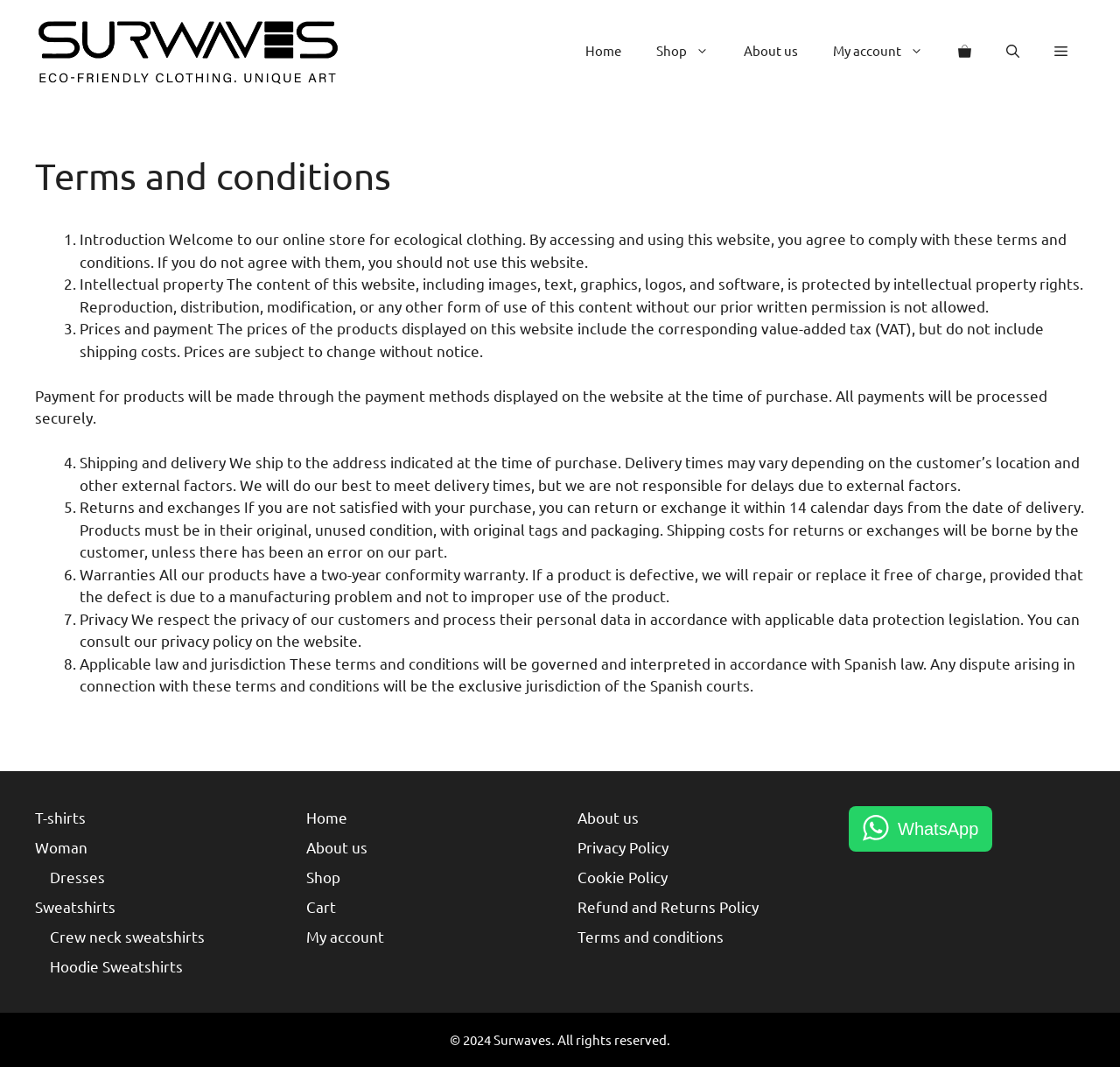How many links are there in the primary navigation?
Please respond to the question with a detailed and well-explained answer.

The primary navigation section is located at the top of the webpage, and it contains links to 'Home', 'Shop', 'About us', 'My account', 'View your shopping cart', and 'Open search'. Therefore, there are 6 links in the primary navigation.